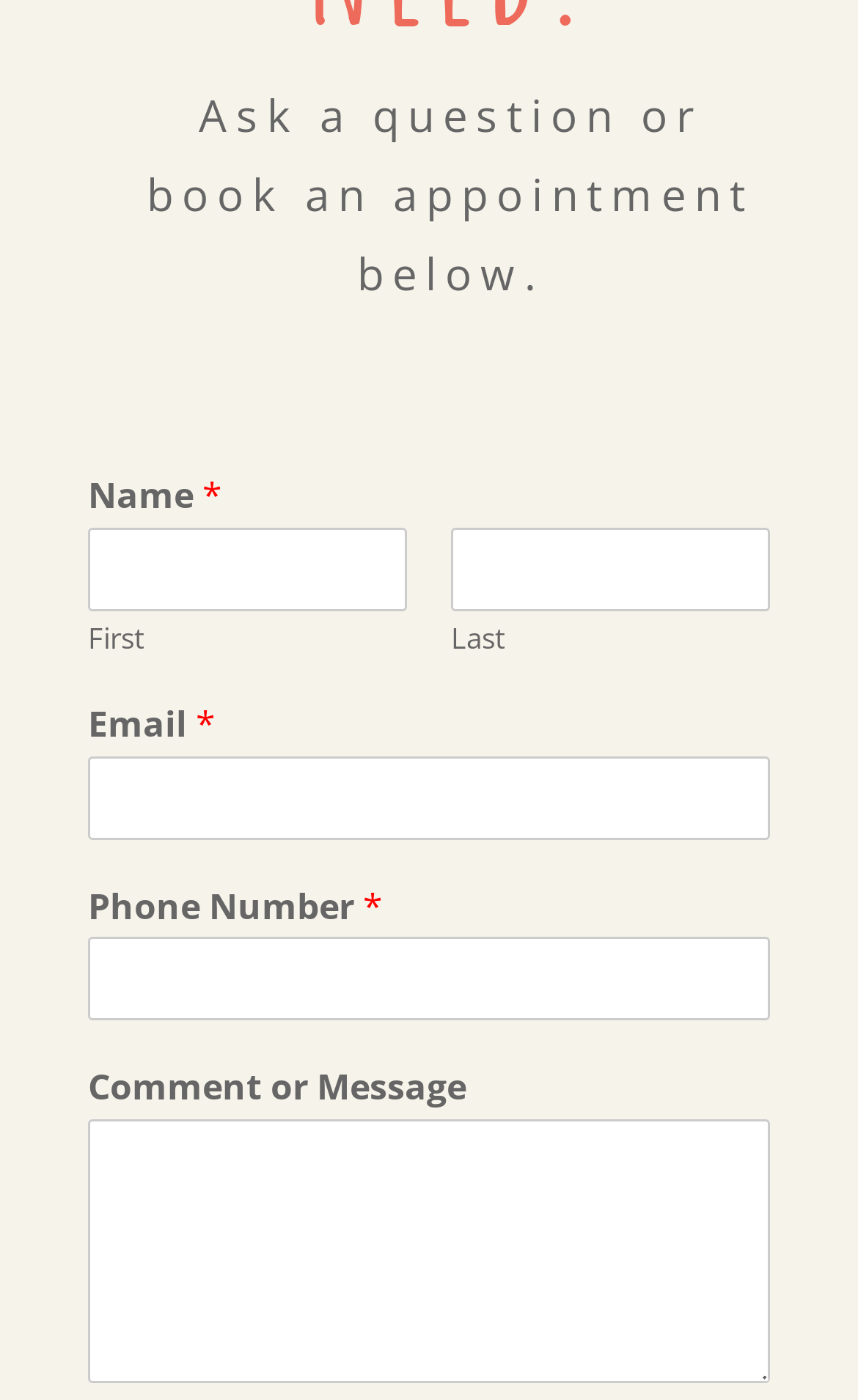Analyze the image and deliver a detailed answer to the question: What is the purpose of the text box labeled 'Name * First'?

The text box labeled 'Name * First' is required and is placed next to the label 'Name', suggesting that it is intended for the user to enter their first name.